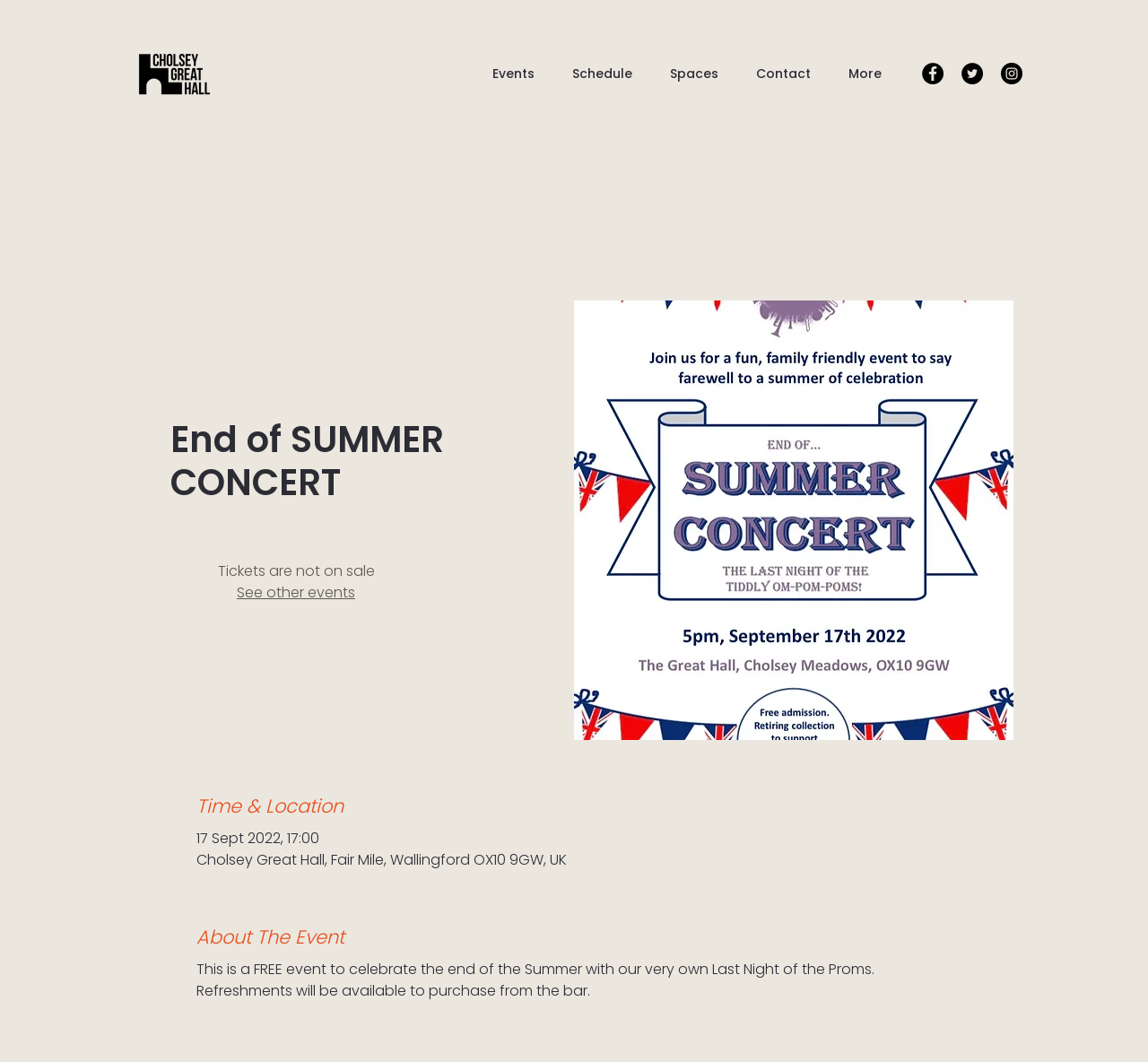Please determine the bounding box coordinates of the element's region to click for the following instruction: "Learn more about ADAS calibration".

None